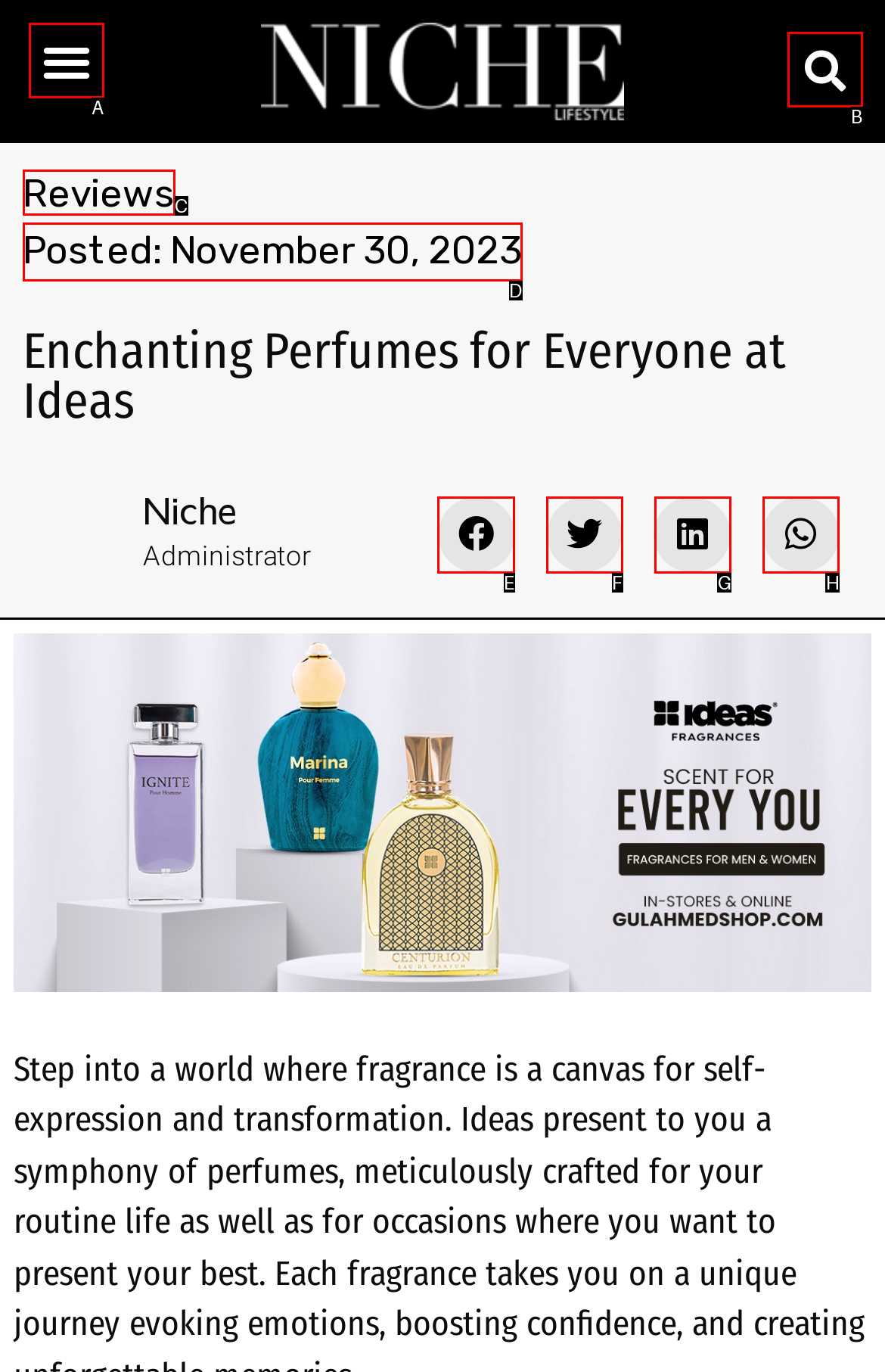Pick the HTML element that corresponds to the description: Posted: November 30, 2023
Answer with the letter of the correct option from the given choices directly.

D